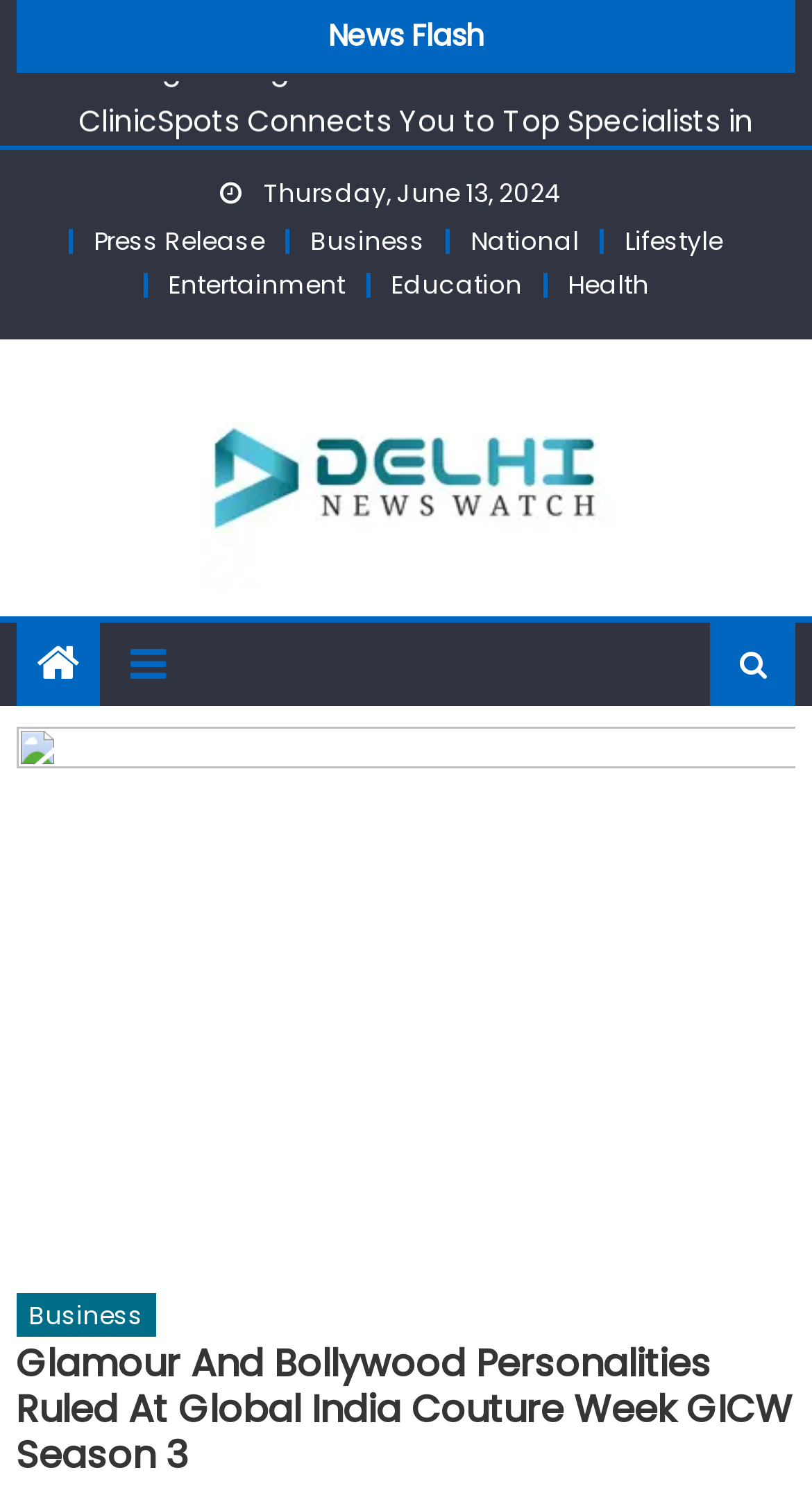Can you find and generate the webpage's heading?

Glamour And Bollywood Personalities Ruled At Global India Couture Week GICW Season 3